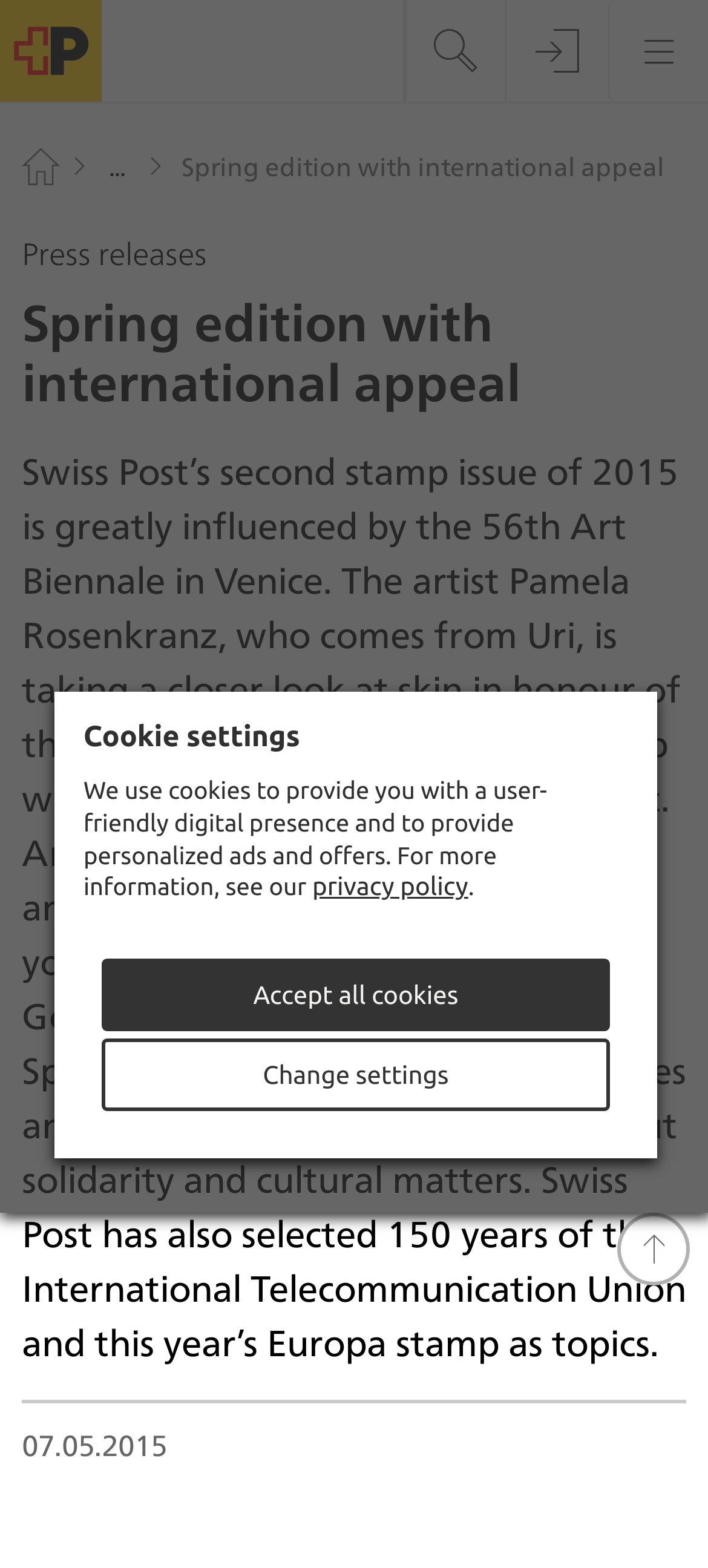Provide the text content of the webpage's main heading.

Spring edition with international appeal